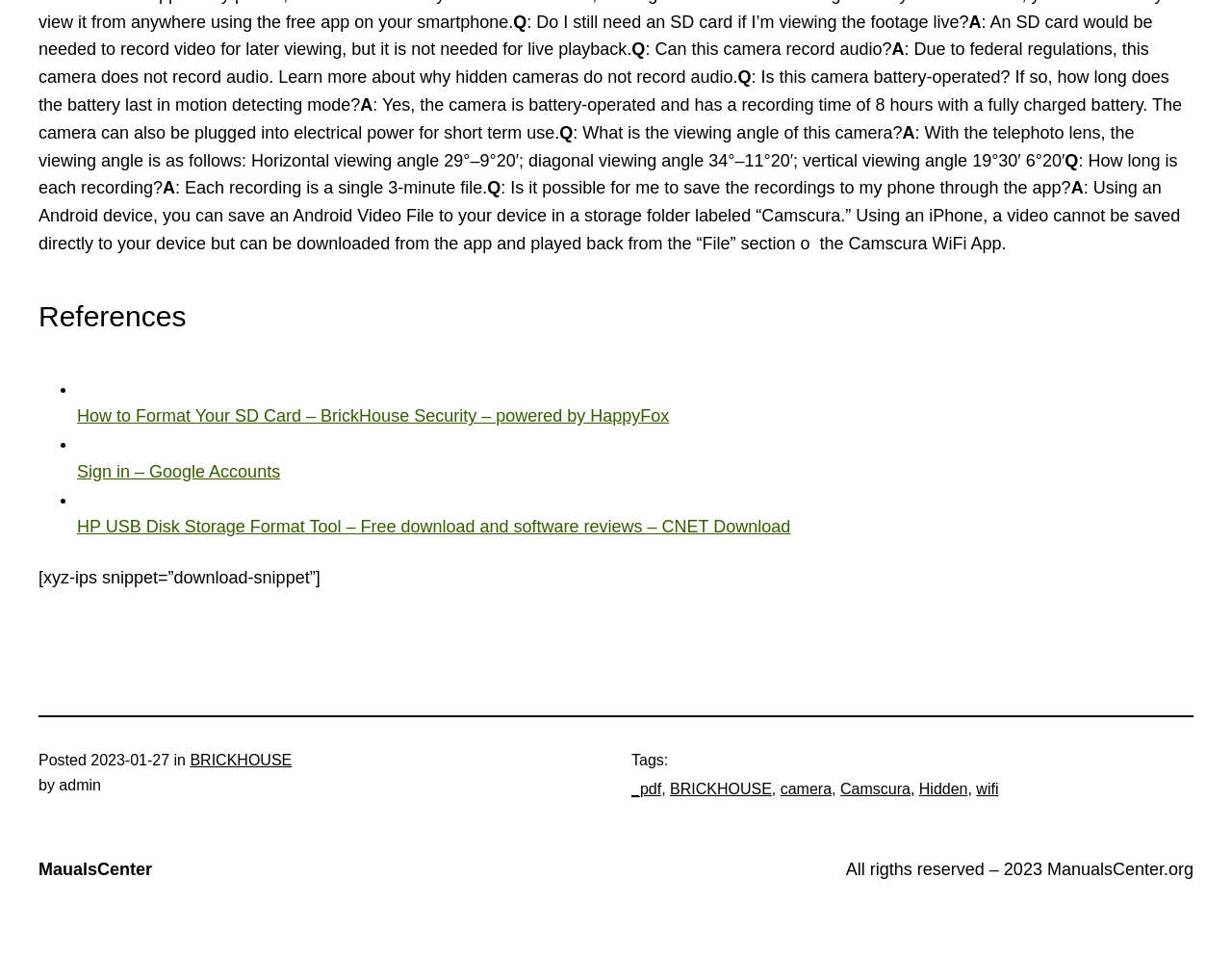What is the viewing angle of this camera with the telephoto lens?
Provide a detailed and well-explained answer to the question.

The Q&A section provides the viewing angle of the camera with the telephoto lens, which is horizontal 29°–9°20′, diagonal 34°–11°20′, and vertical 19°30′ 6°20′.